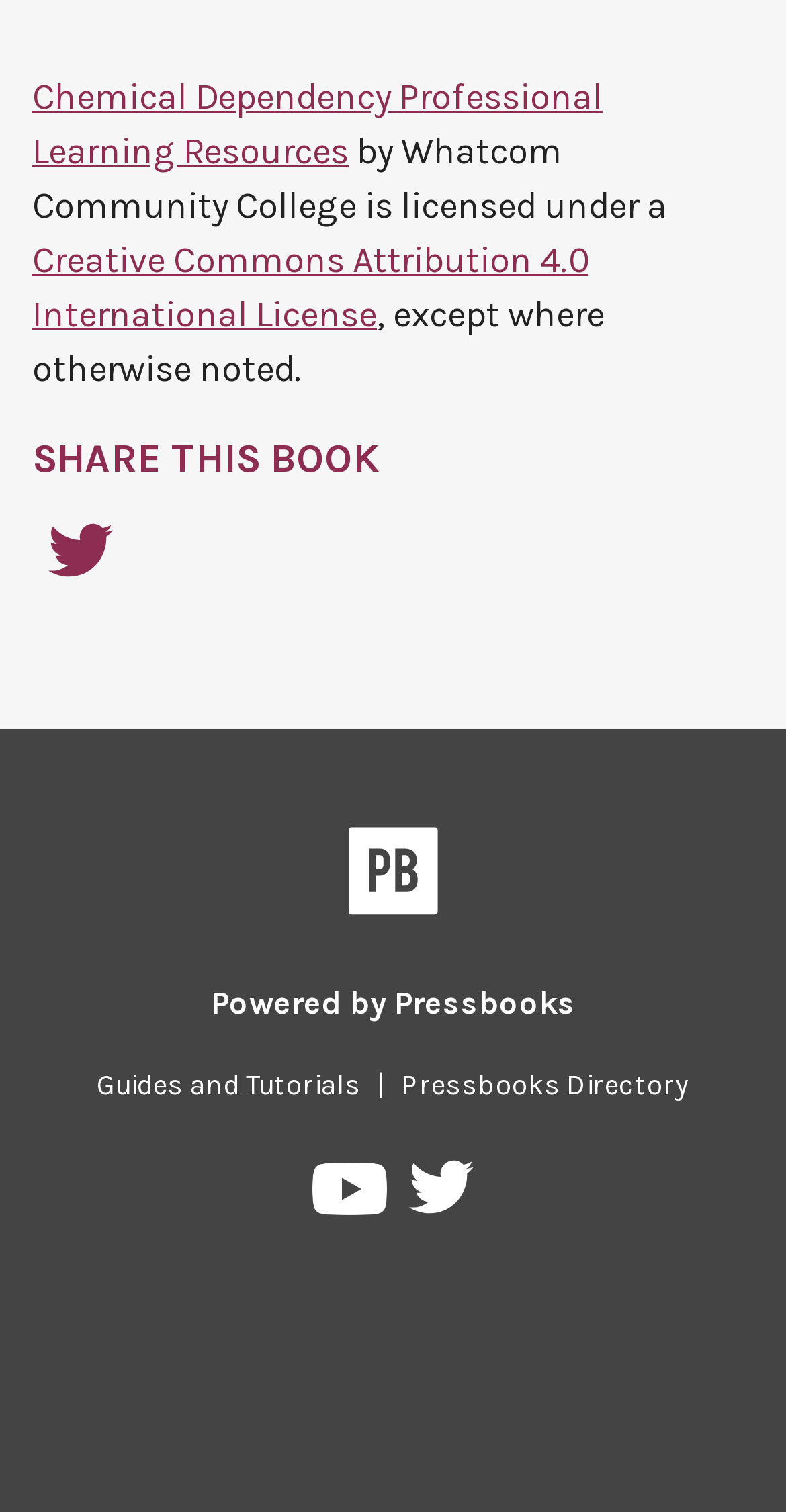Identify and provide the bounding box for the element described by: "Book Online".

None